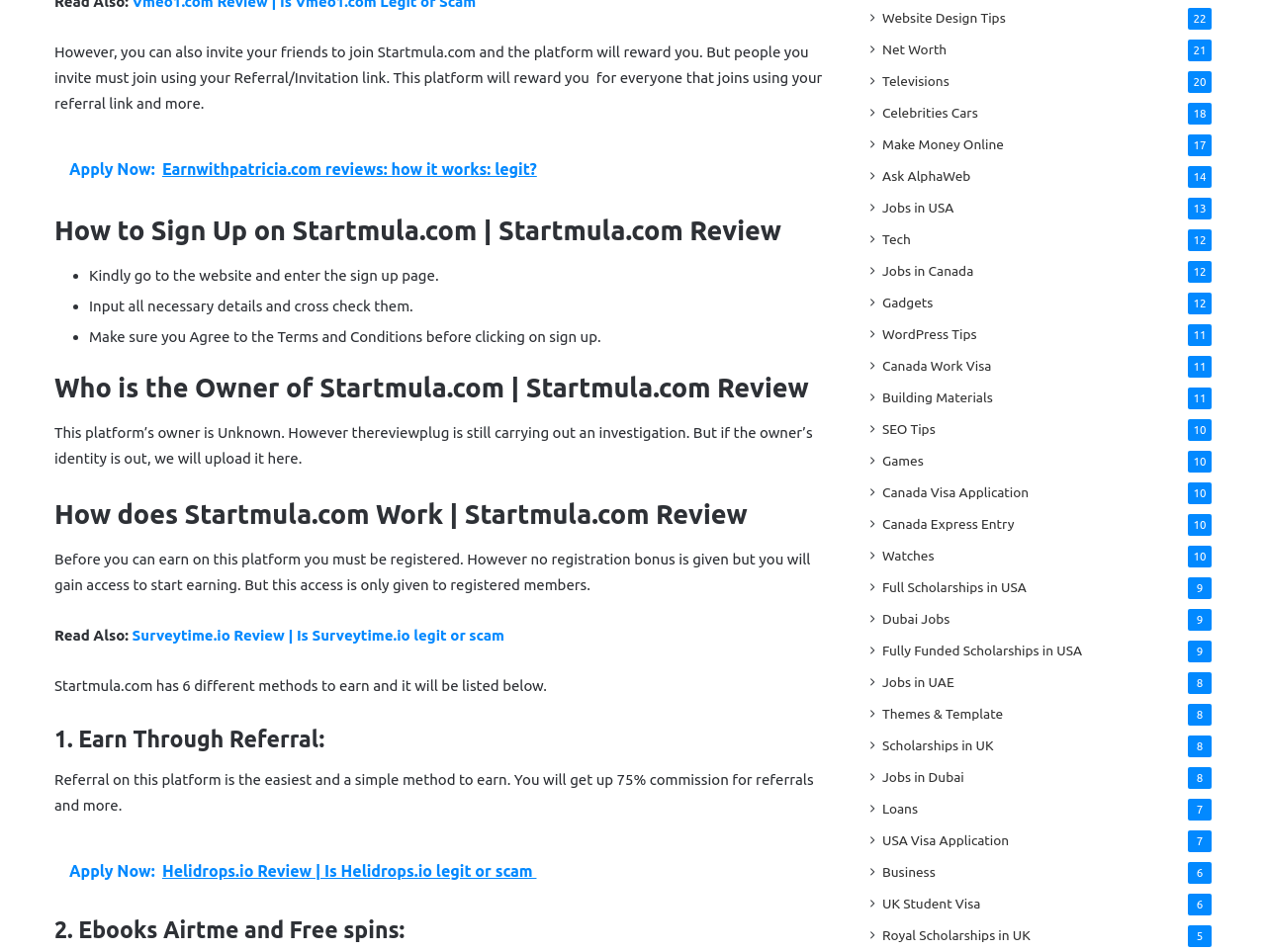What is the purpose of agreeing to the Terms and Conditions on Startmula.com?
Examine the screenshot and reply with a single word or phrase.

Before clicking on sign up